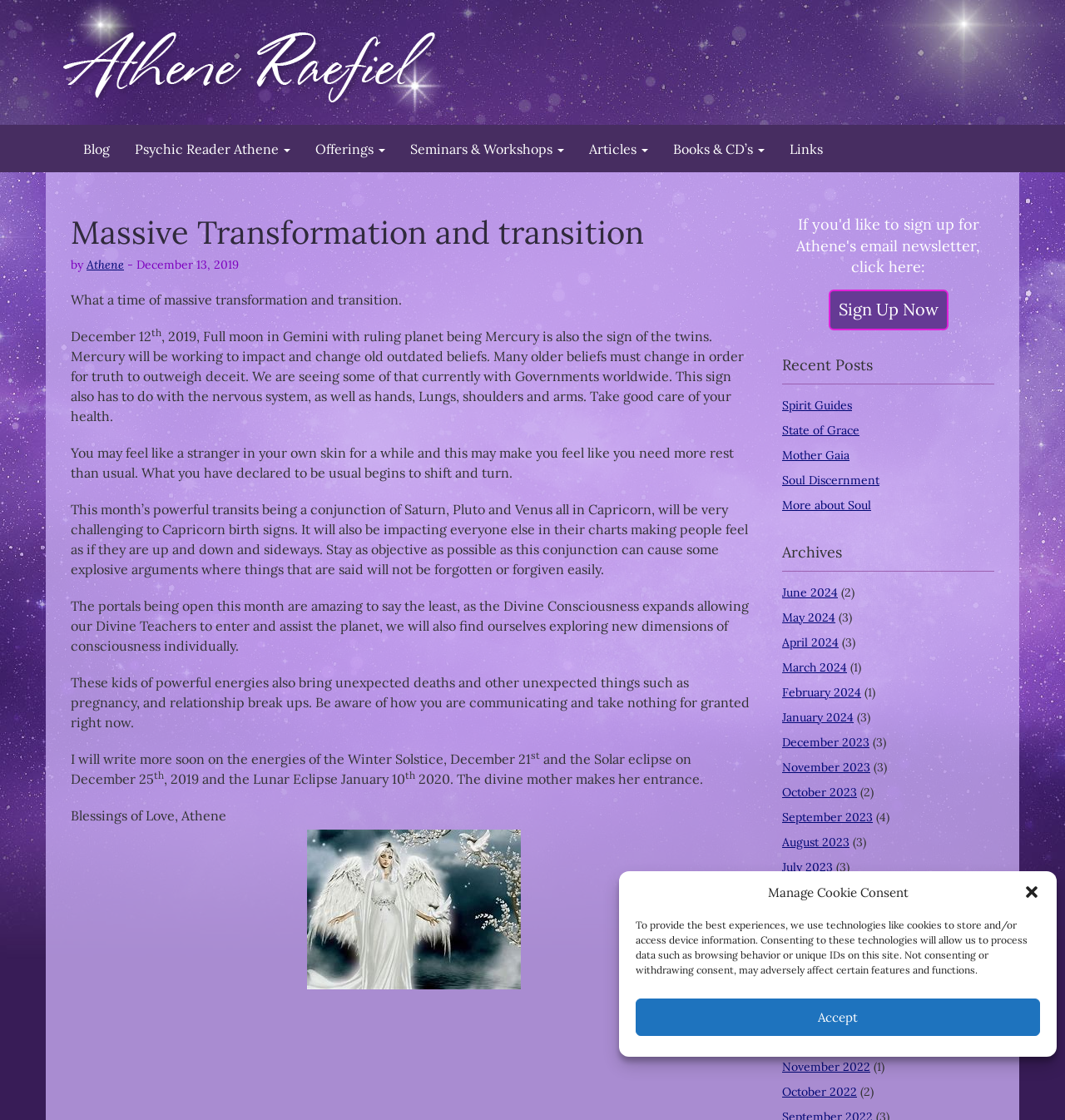Give a short answer using one word or phrase for the question:
What is the name of the psychic reader?

Athene